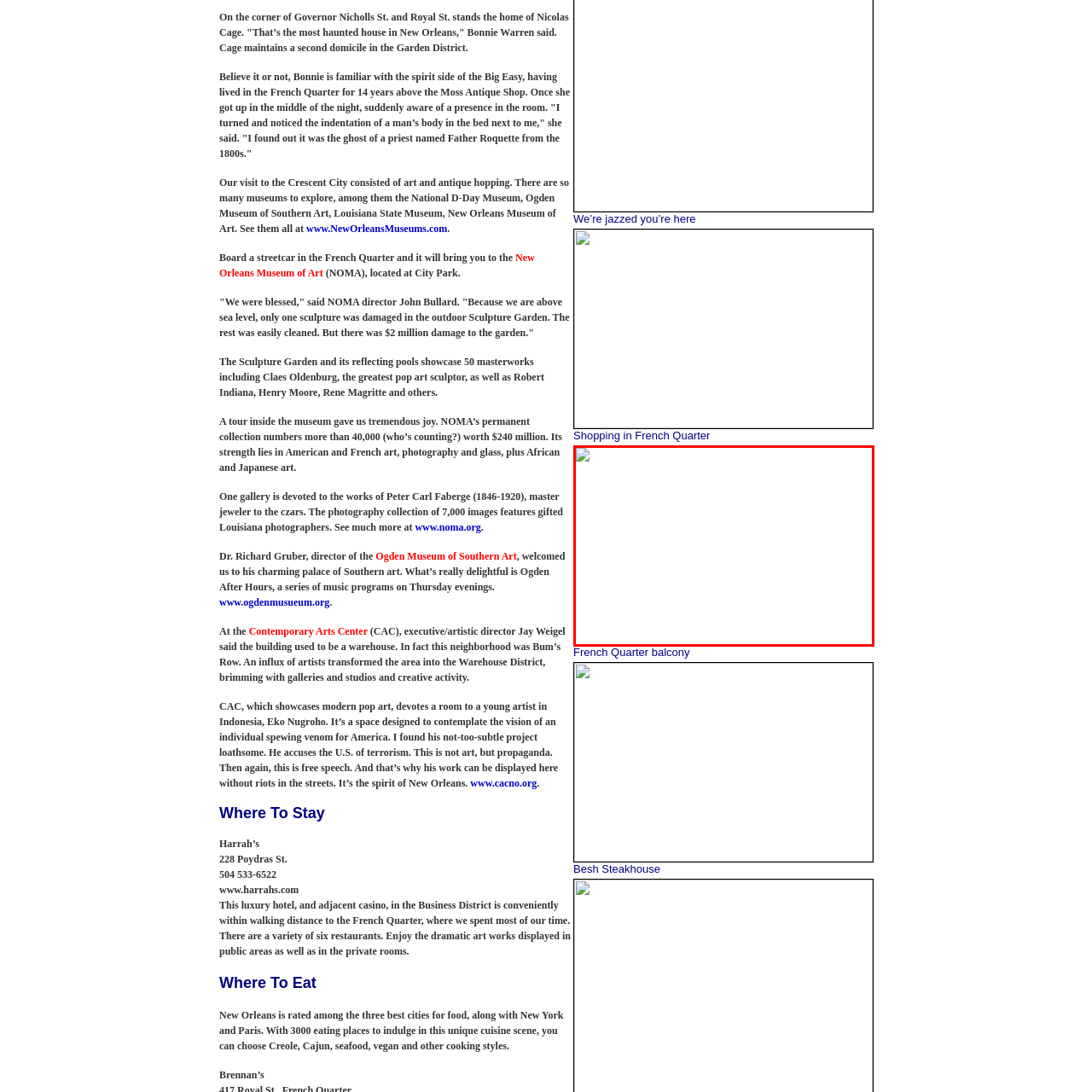Describe in detail the visual elements within the red-lined box.

The image showcases a beautiful balcony view in the French Quarter, known for its historic and vibrant atmosphere. The balcony likely features ornate ironwork and colorful plants, reflective of the distinctive architectural style found in this iconic New Orleans neighborhood. This picturesque scene evokes the charm and cultural richness of the French Quarter, inviting visitors to experience the local ambiance and unique character of the area.